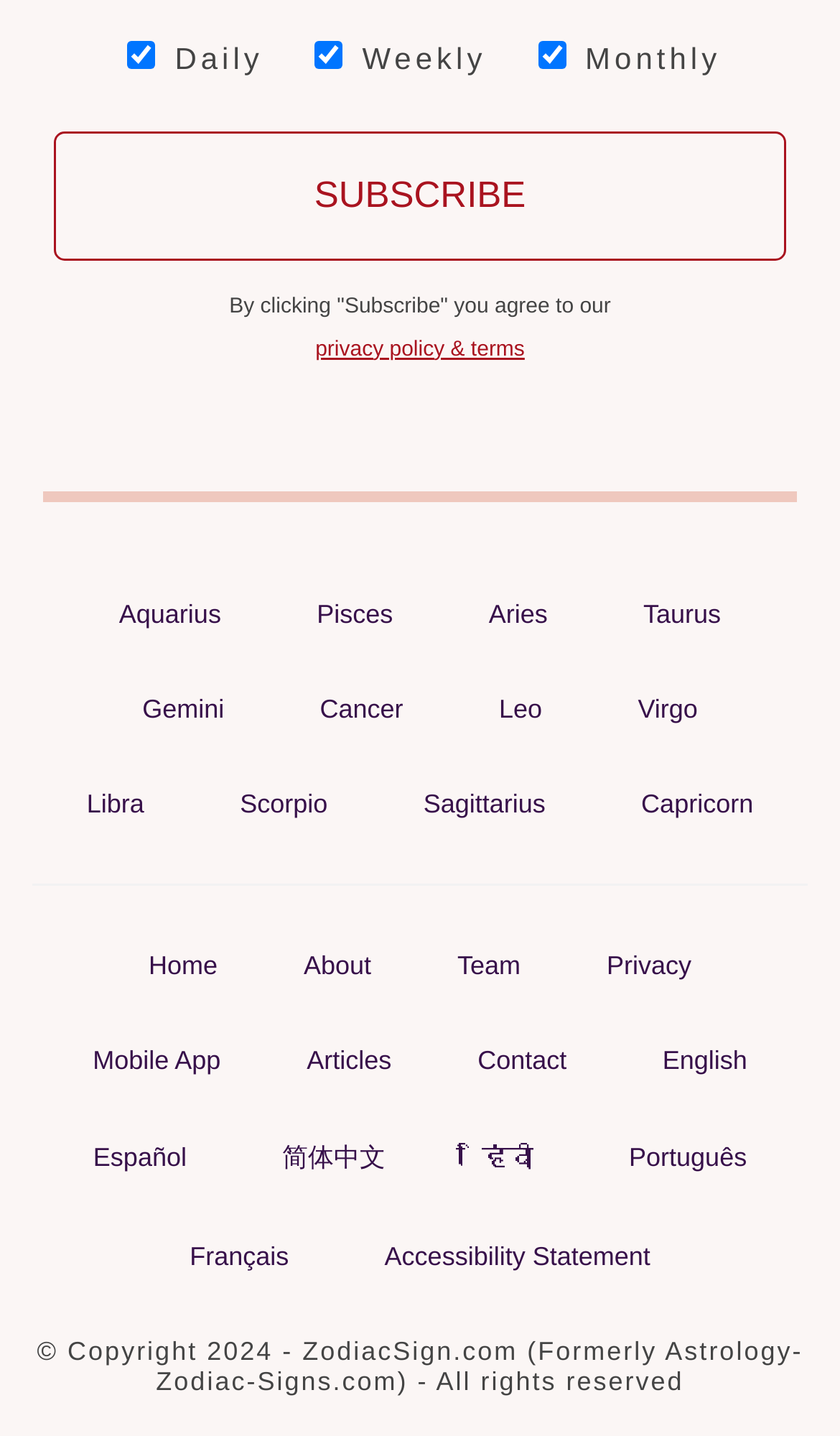Bounding box coordinates should be provided in the format (top-left x, top-left y, bottom-right x, bottom-right y) with all values between 0 and 1. Identify the bounding box for this UI element: parent_node: Monthly name="TIMEZ[]" value="monthly"

[0.641, 0.028, 0.674, 0.048]